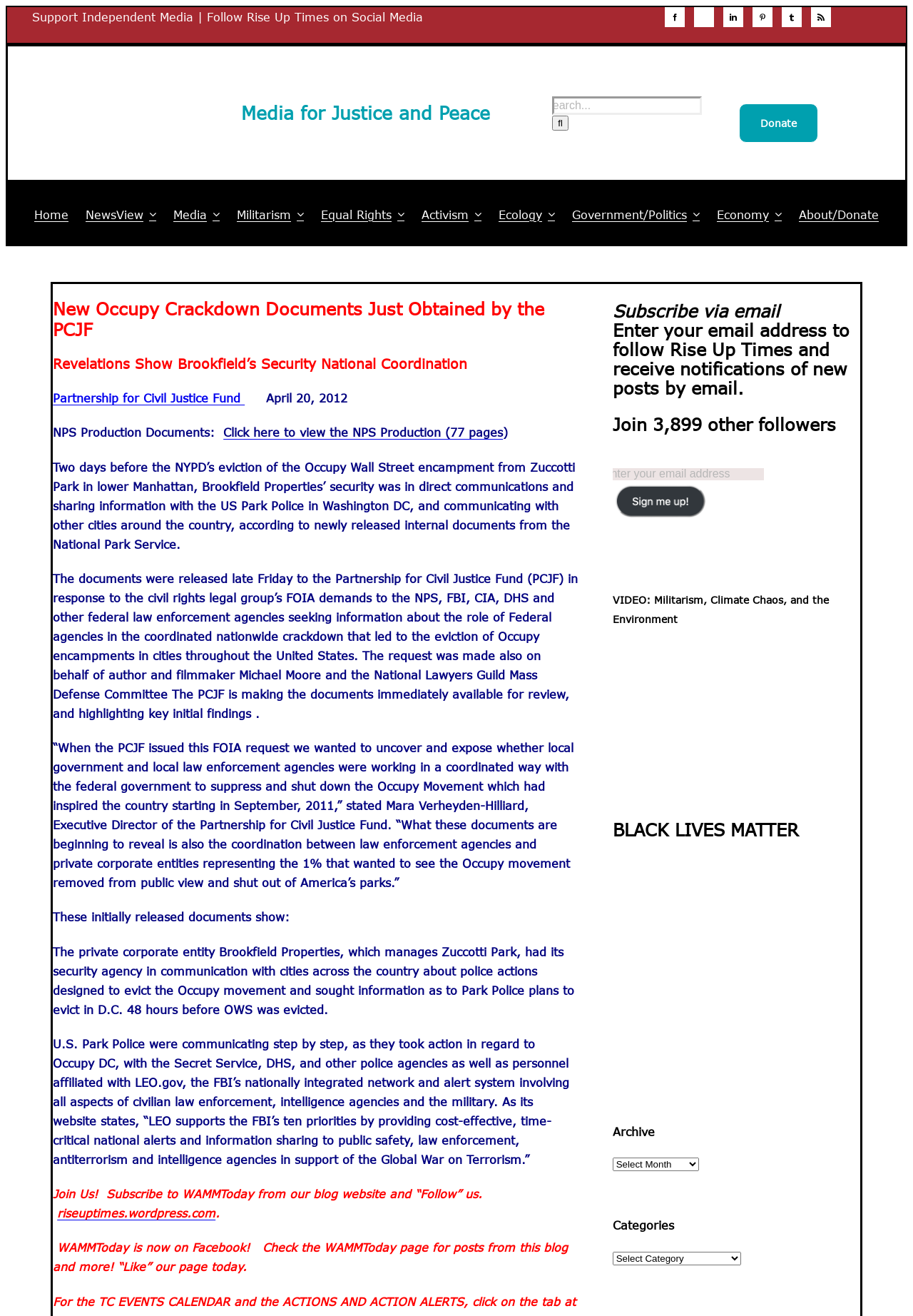Please reply to the following question with a single word or a short phrase:
How many social media platforms are linked?

7